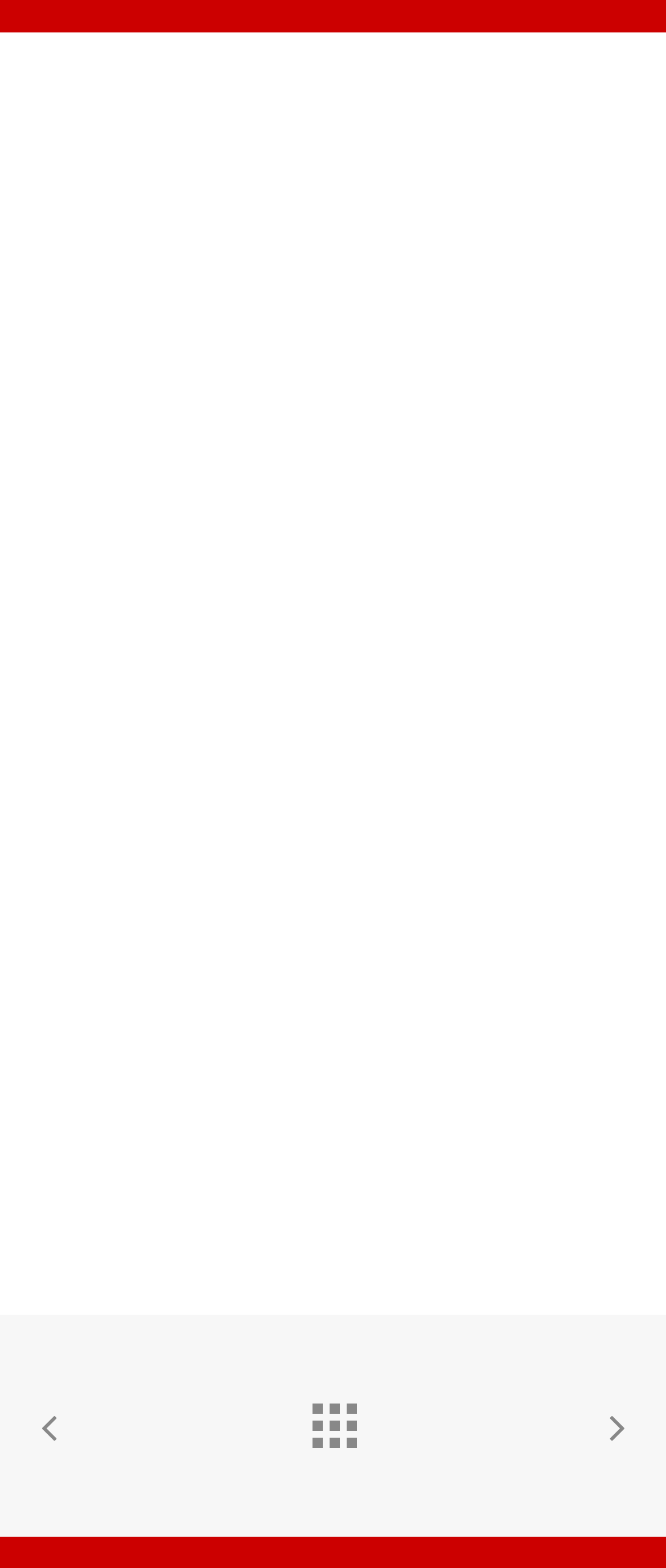Determine the bounding box coordinates for the HTML element mentioned in the following description: "Previous Project". The coordinates should be a list of four floats ranging from 0 to 1, represented as [left, top, right, bottom].

[0.06, 0.882, 0.124, 0.939]